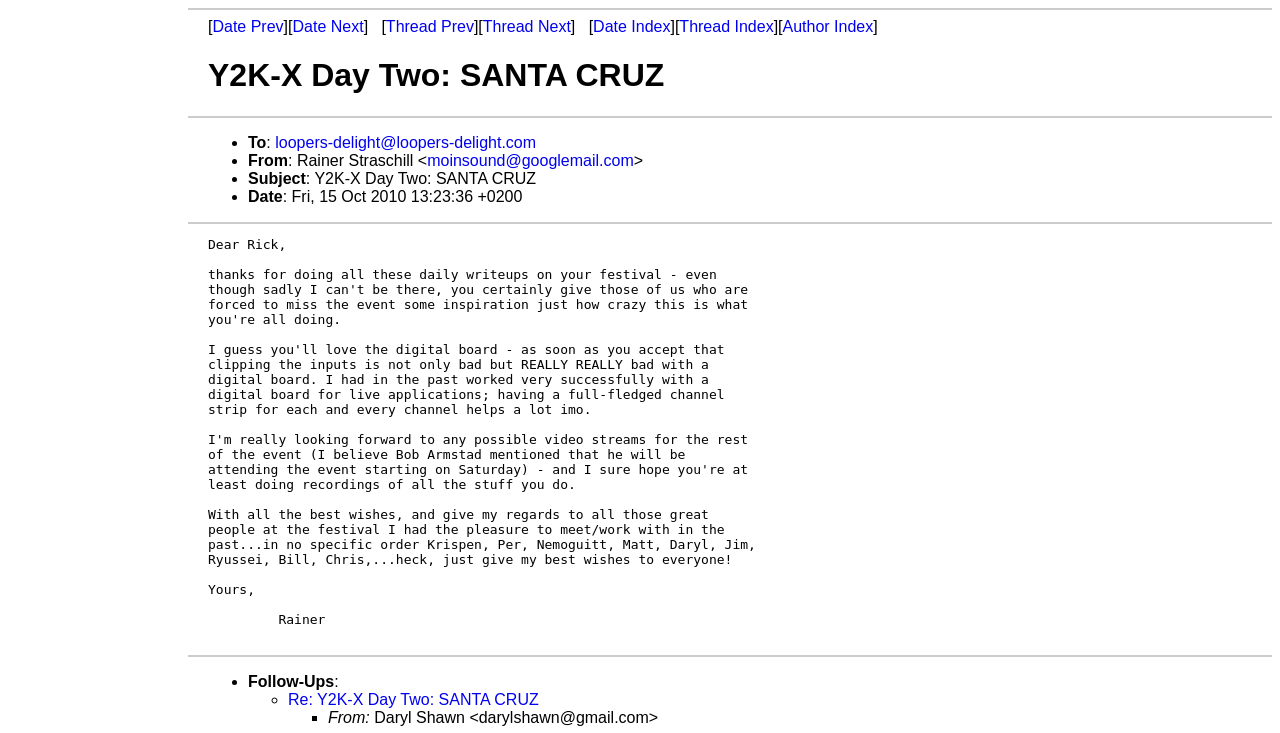What is the purpose of the 'Follow-Ups' section?
Provide a fully detailed and comprehensive answer to the question.

I inferred the purpose of the 'Follow-Ups' section by looking at its content, which includes a list of responses to the email. The section is likely intended to show the responses or follow-ups to the original email.